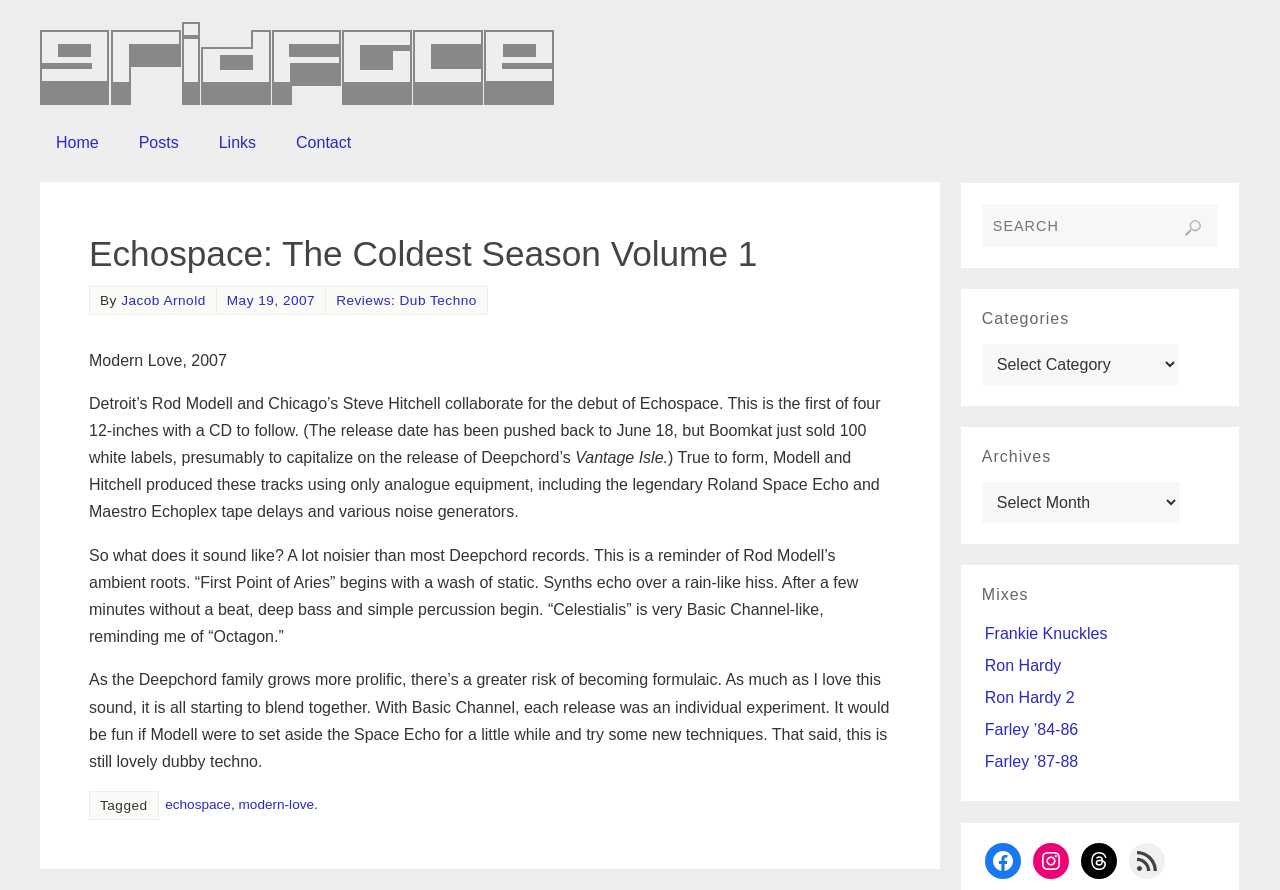Refer to the screenshot and give an in-depth answer to this question: What is the genre of music being reviewed?

I determined the answer by reading the link text 'Reviews: Dub Techno' which indicates that the genre of music being reviewed is Dub Techno.